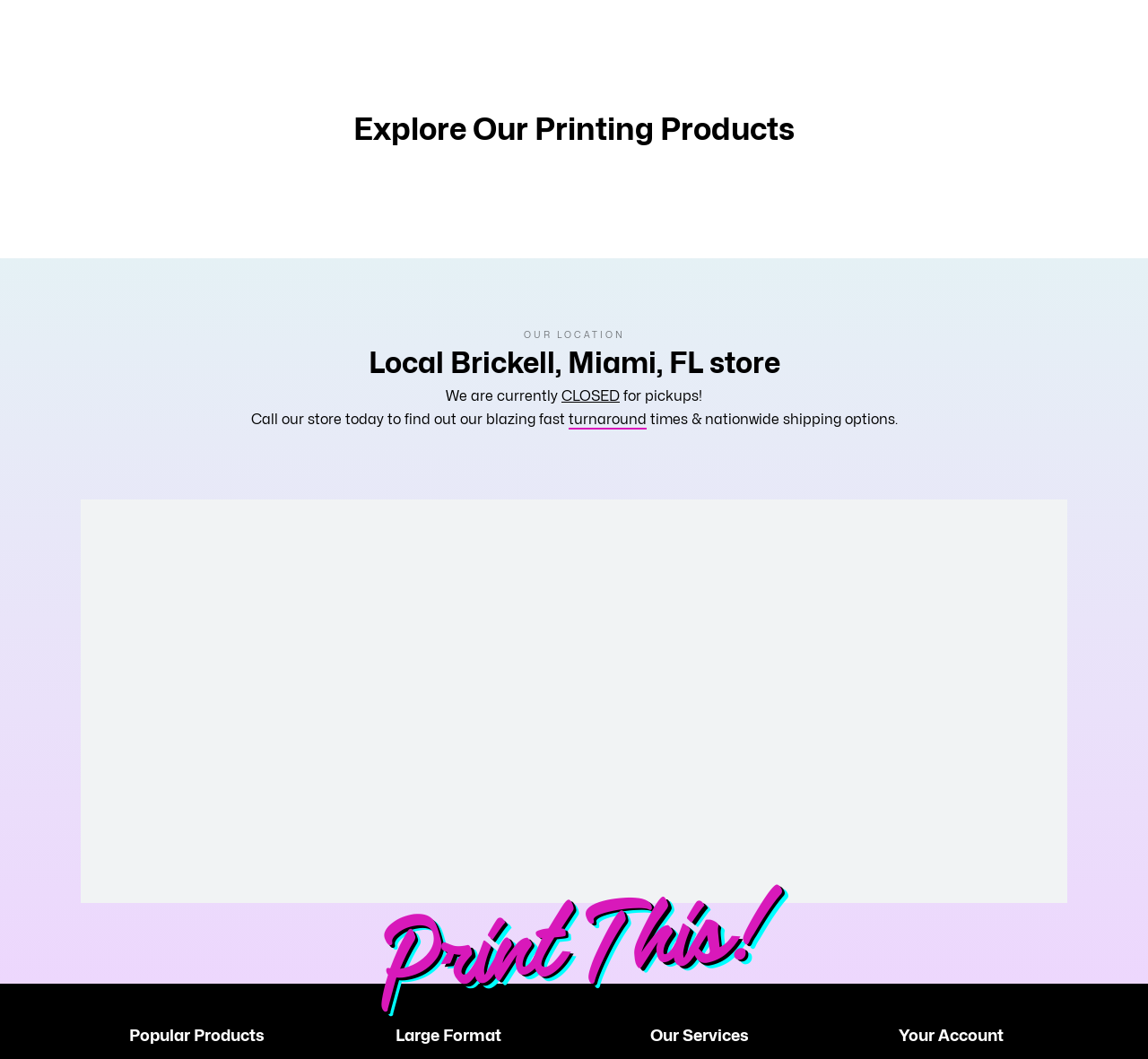Determine the bounding box for the described UI element: "Login".

[0.813, 0.624, 0.844, 0.638]